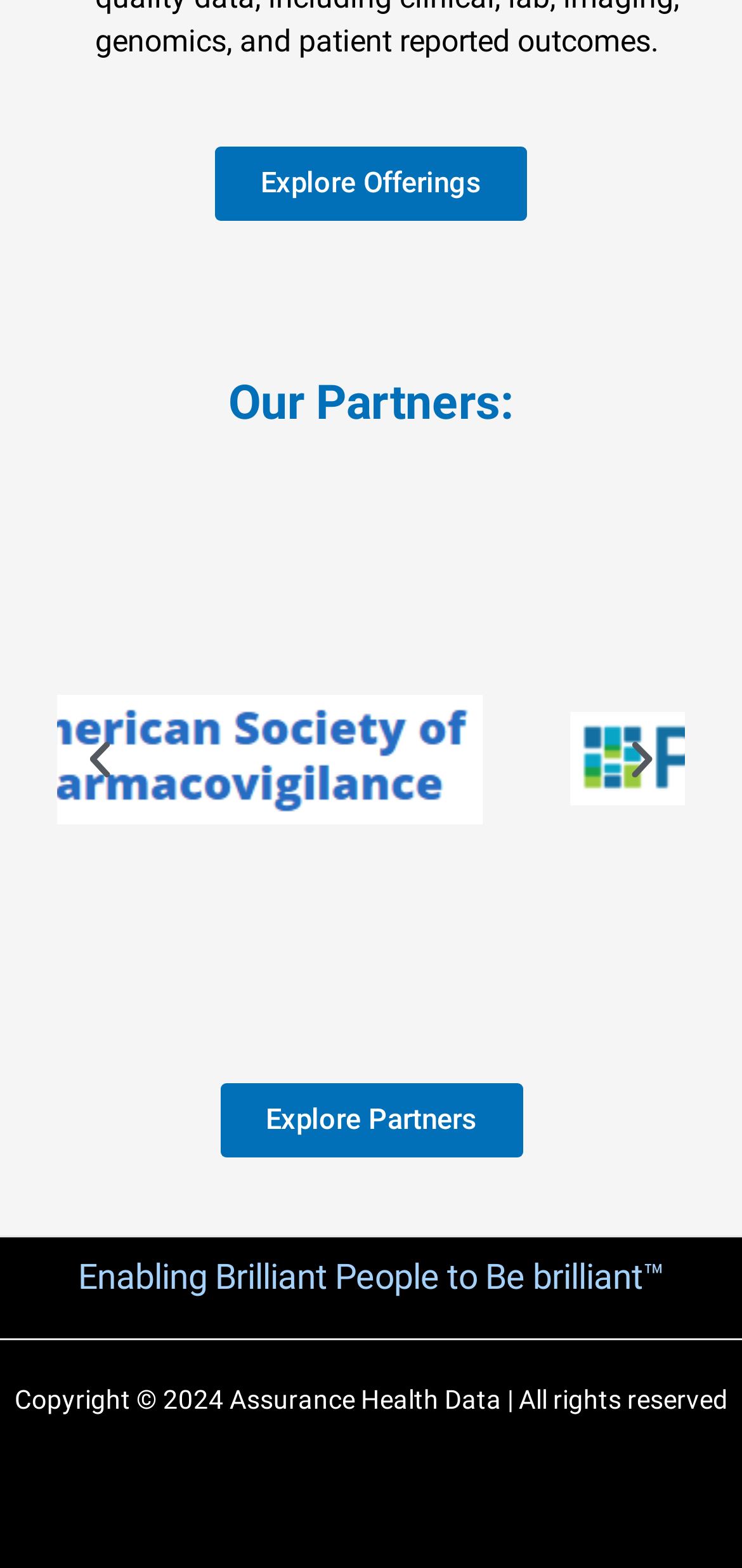What is the relationship between the 'Explore Offerings' link and the 'Our Partners:' heading?
Using the information from the image, answer the question thoroughly.

The 'Explore Offerings' link and the 'Our Partners:' heading are located close to each other on the webpage, suggesting a connection between the two. The heading 'Our Partners:' likely introduces a section that lists the partners, and the 'Explore Offerings' link may provide more information about the offerings of these partners.